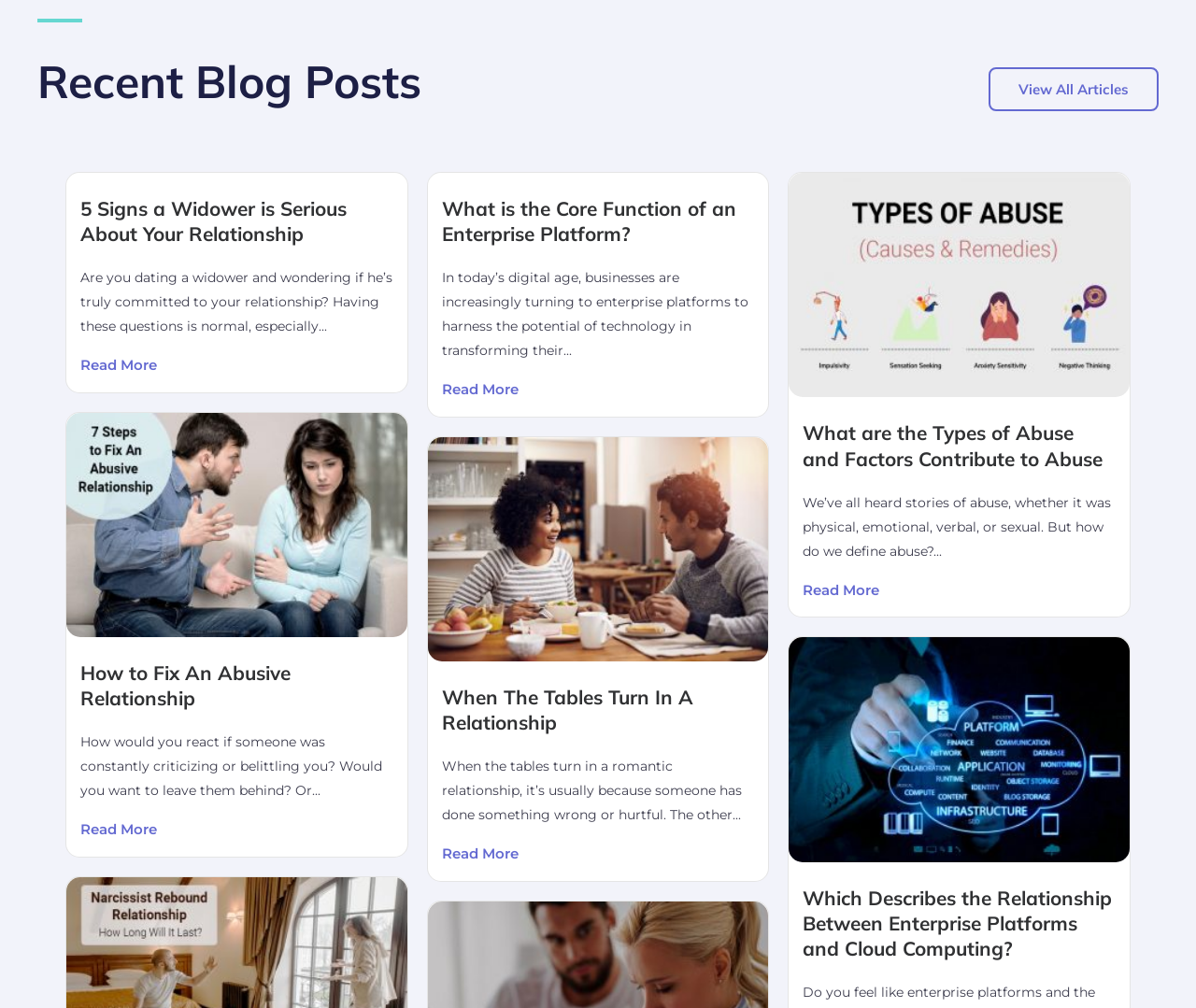Determine the bounding box coordinates of the clickable region to follow the instruction: "Go to BLOG".

None